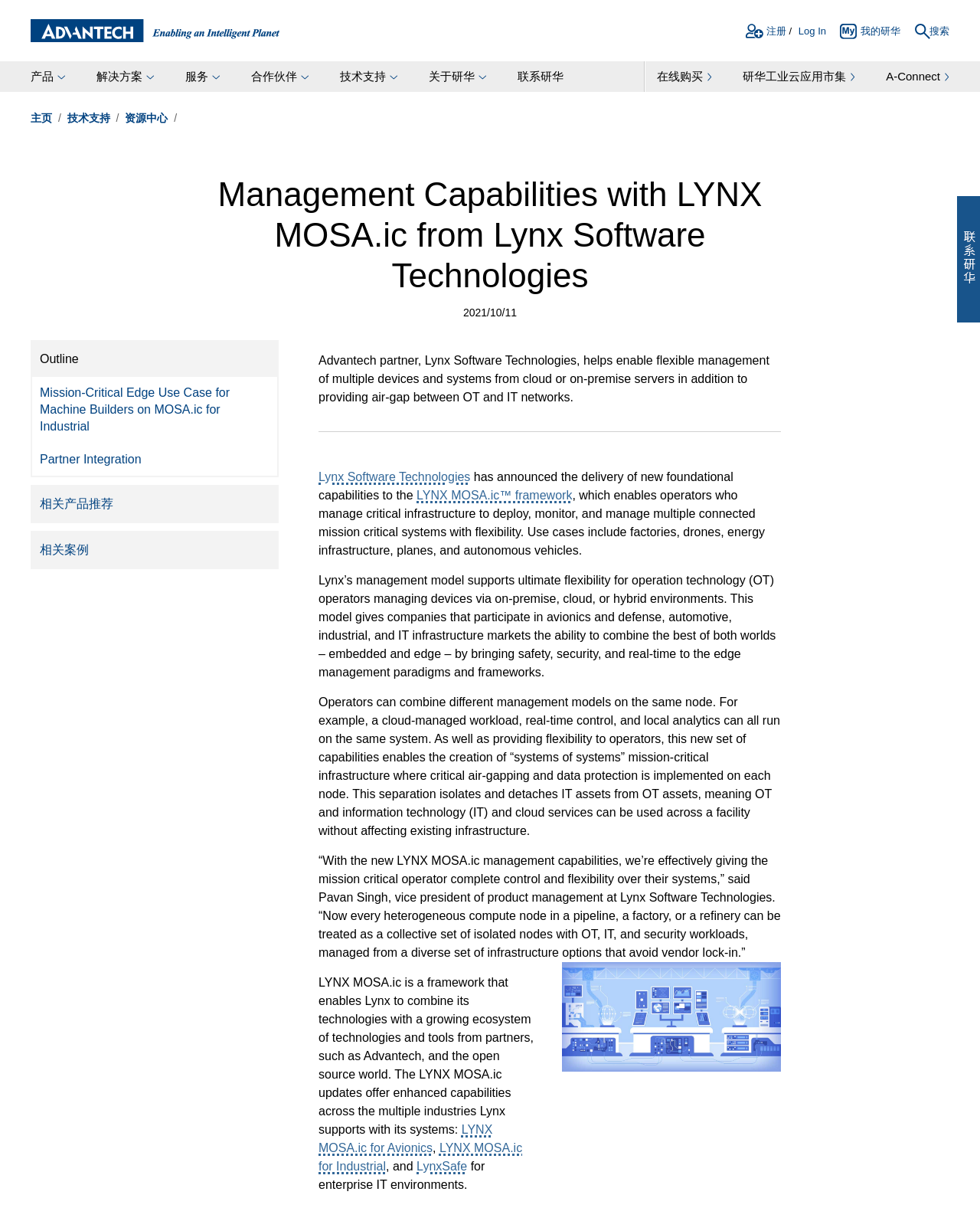Please find the bounding box coordinates of the section that needs to be clicked to achieve this instruction: "View related products".

[0.031, 0.401, 0.284, 0.433]